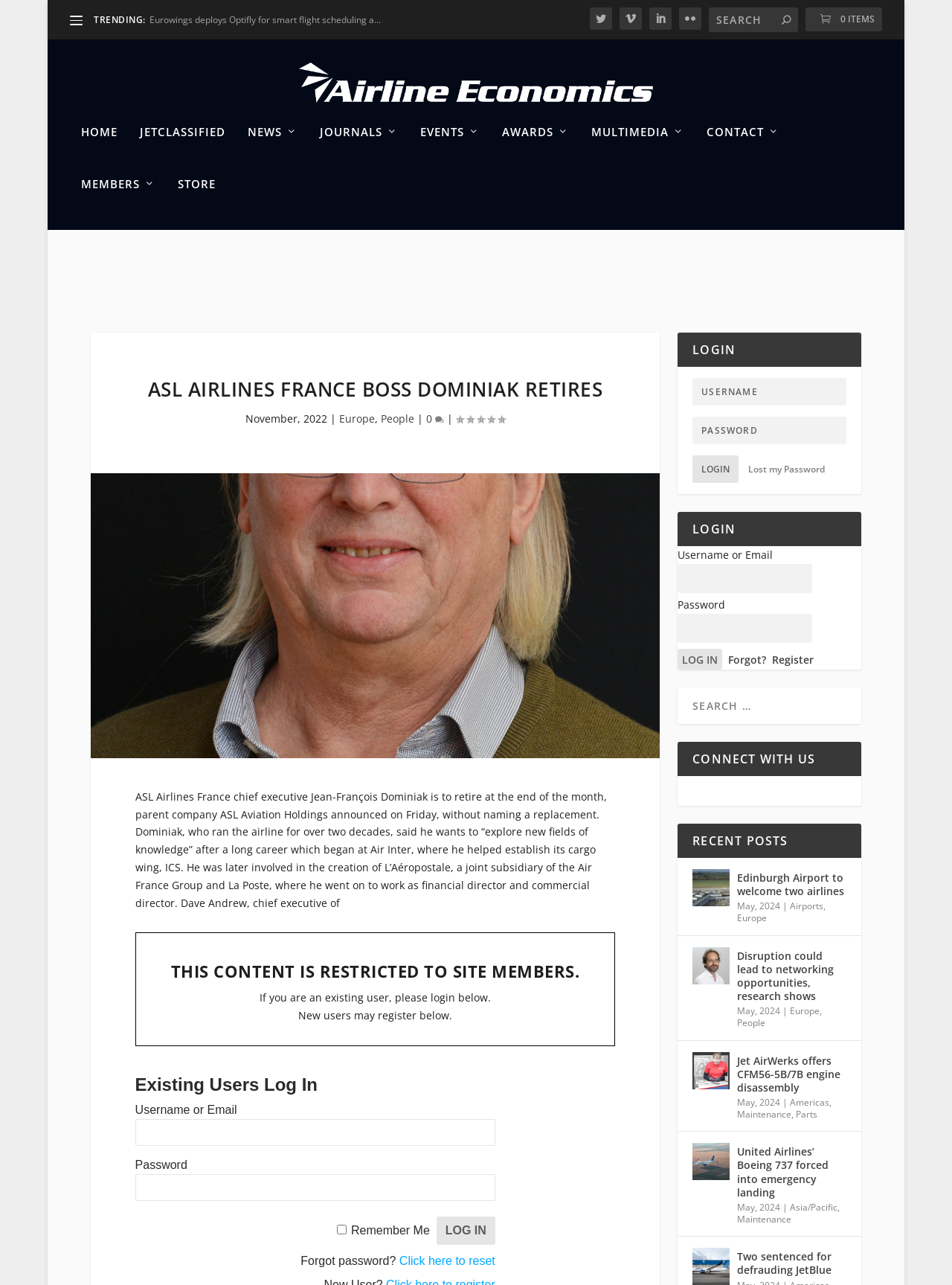Determine the bounding box coordinates for the element that should be clicked to follow this instruction: "Read about ASL Airlines France boss Dominiak retires". The coordinates should be given as four float numbers between 0 and 1, in the format [left, top, right, bottom].

[0.142, 0.233, 0.646, 0.259]